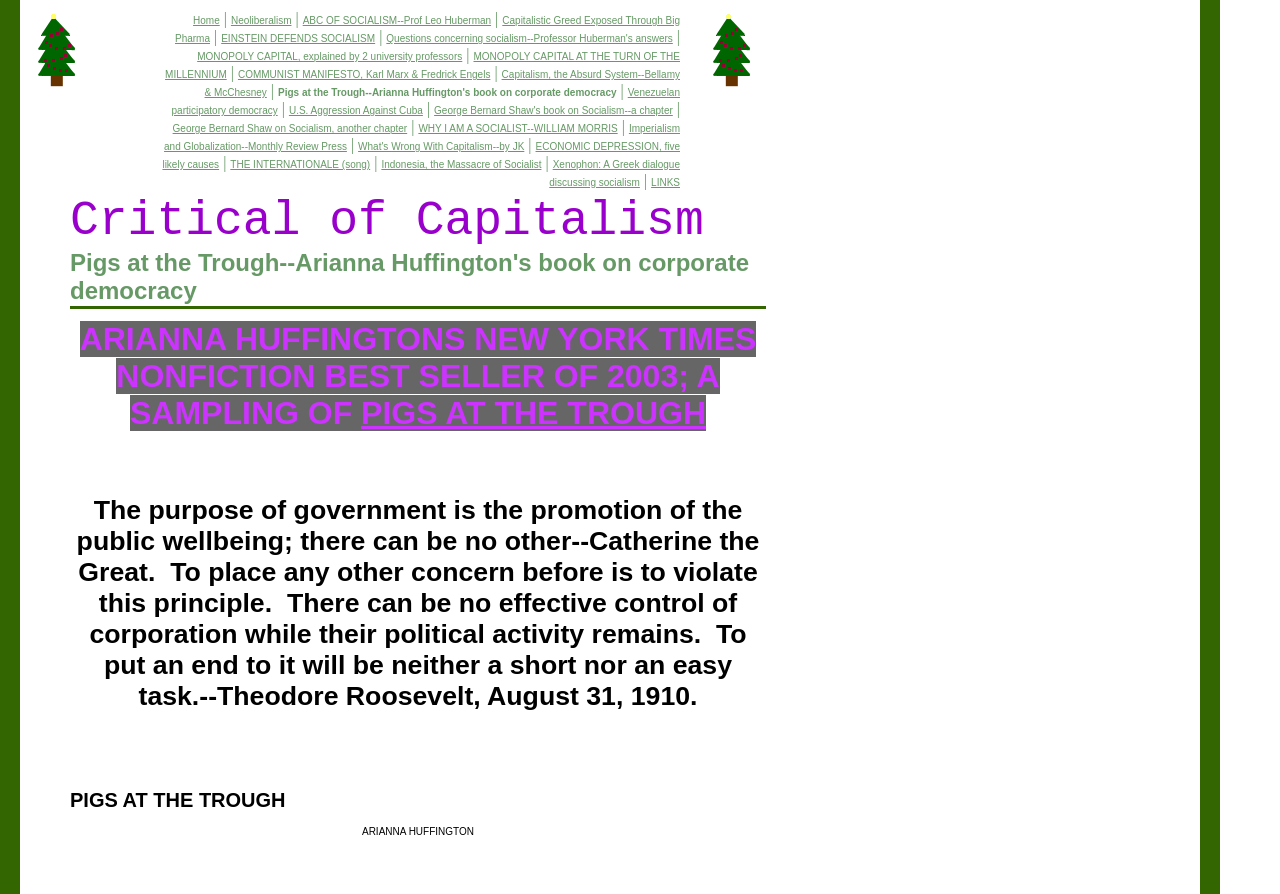Determine the bounding box coordinates of the element's region needed to click to follow the instruction: "Listen to THE INTERNATIONALE song". Provide these coordinates as four float numbers between 0 and 1, formatted as [left, top, right, bottom].

[0.18, 0.178, 0.289, 0.19]